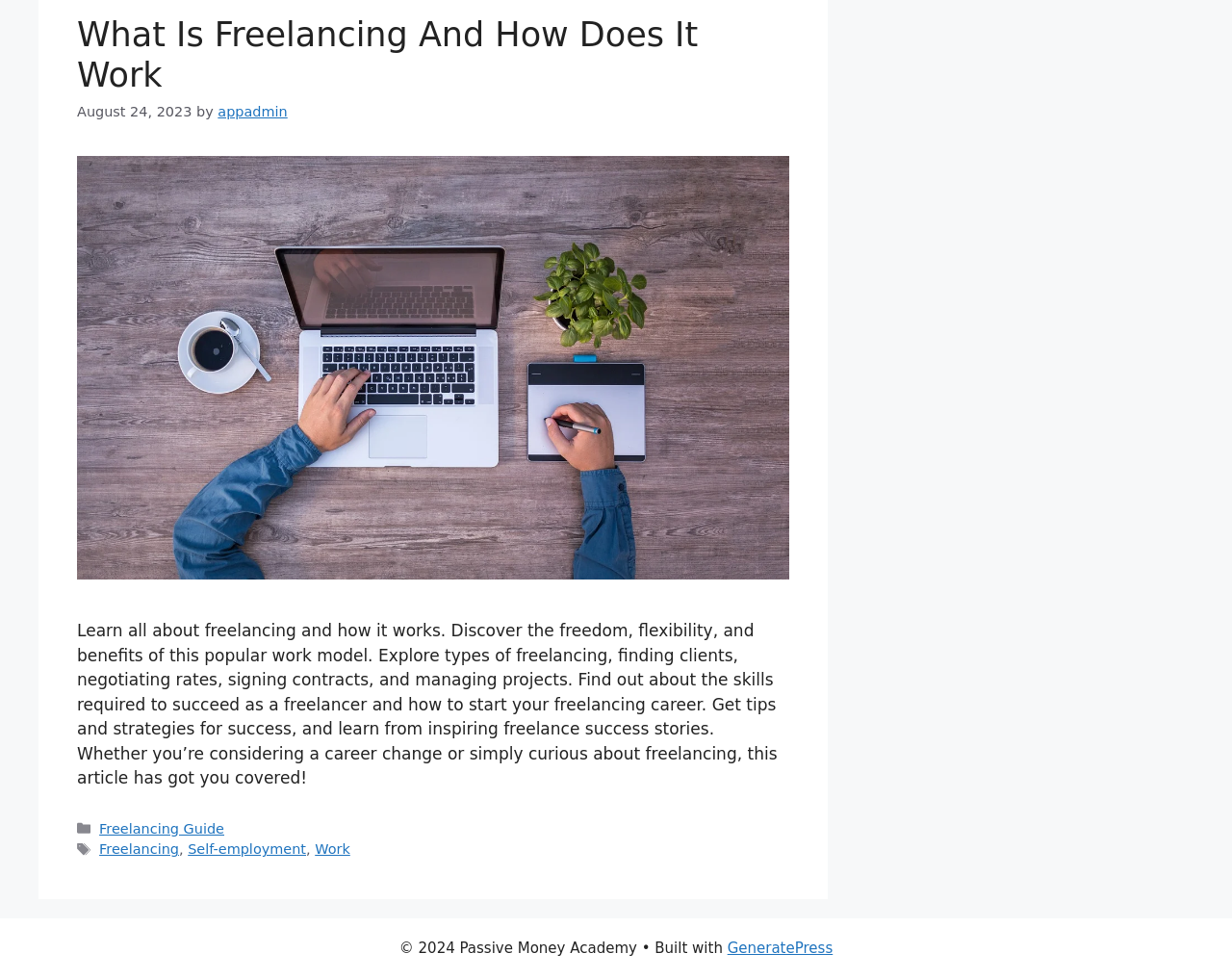What is the date of the article?
Offer a detailed and full explanation in response to the question.

The date of the article can be found in the header section, where it is written 'August 24, 2023' next to the author's name.